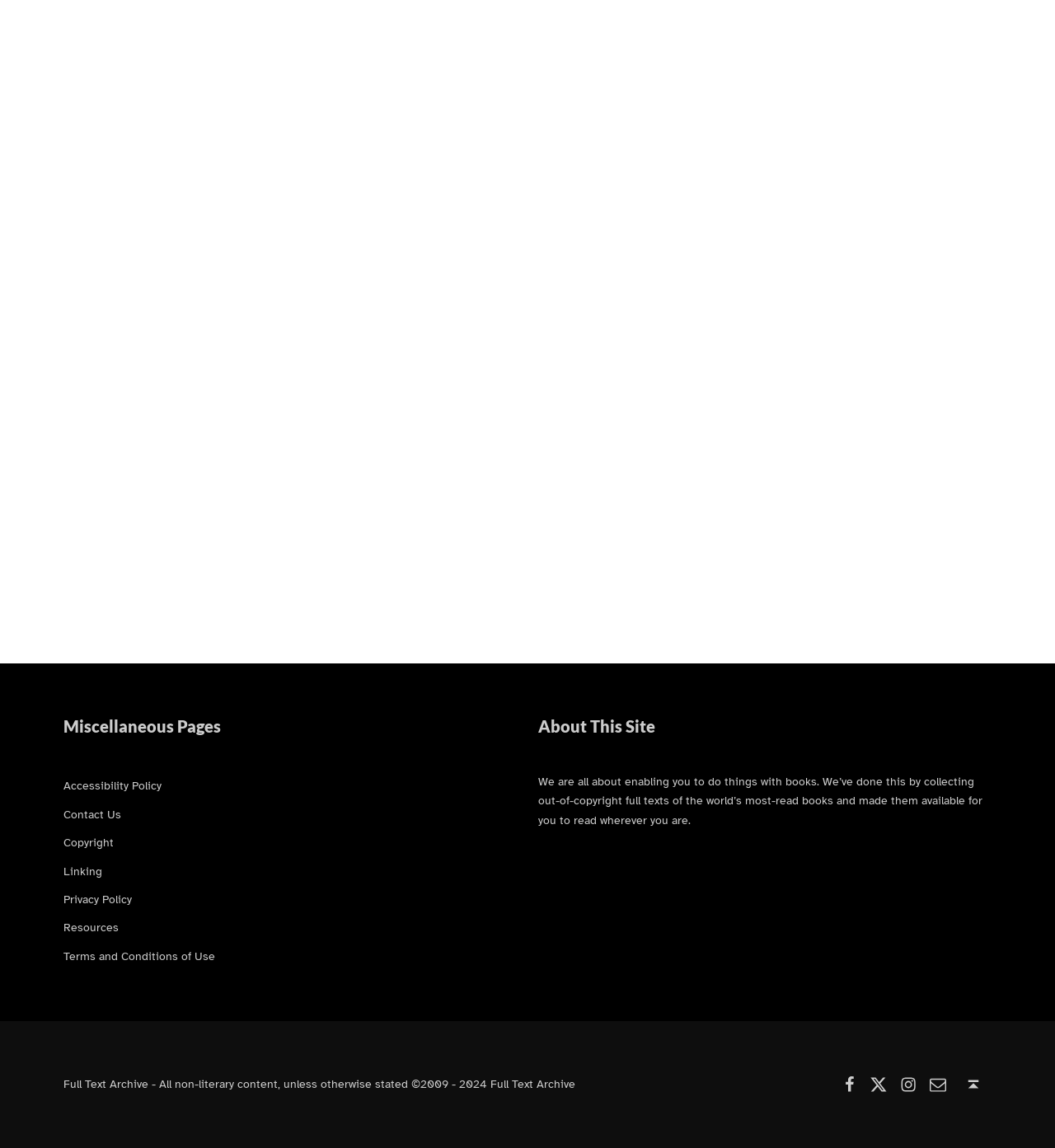Please find the bounding box coordinates (top-left x, top-left y, bottom-right x, bottom-right y) in the screenshot for the UI element described as follows: Back to top ↑

[0.906, 0.933, 0.939, 0.956]